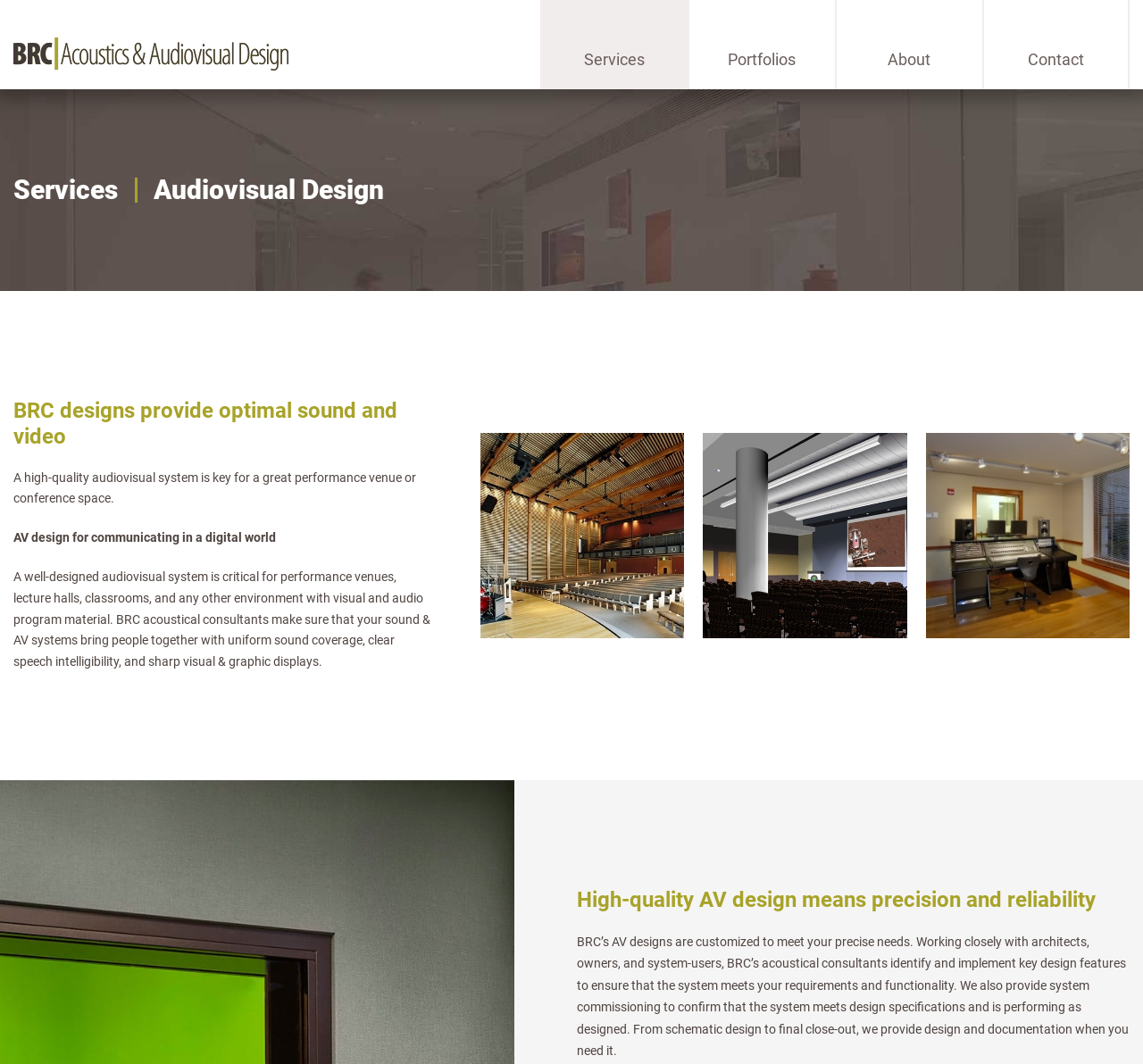Given the element description alt="The Helix Consultancy", predict the bounding box coordinates for the UI element in the webpage screenshot. The format should be (top-left x, top-left y, bottom-right x, bottom-right y), and the values should be between 0 and 1.

None